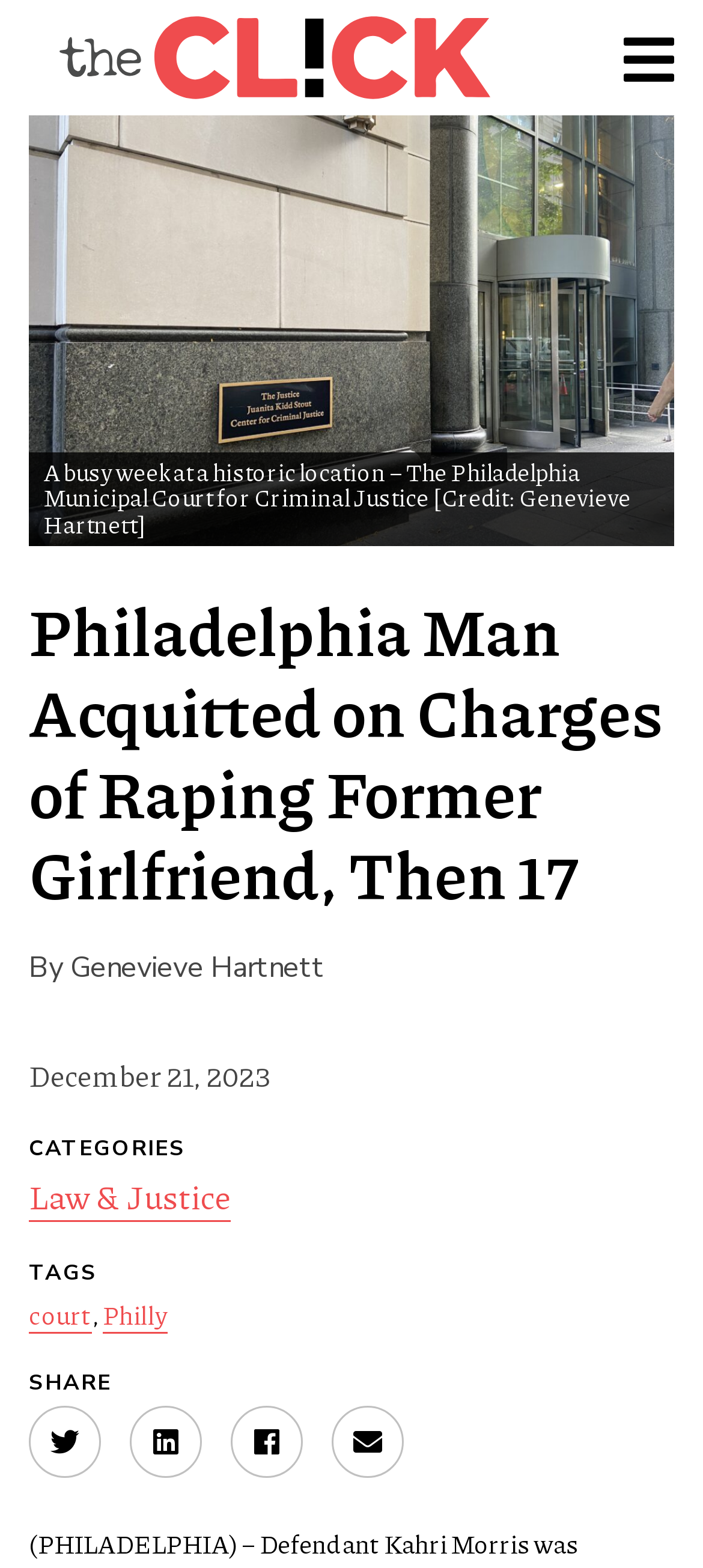Use a single word or phrase to answer this question: 
Who is the author of the article?

Genevieve Hartnett